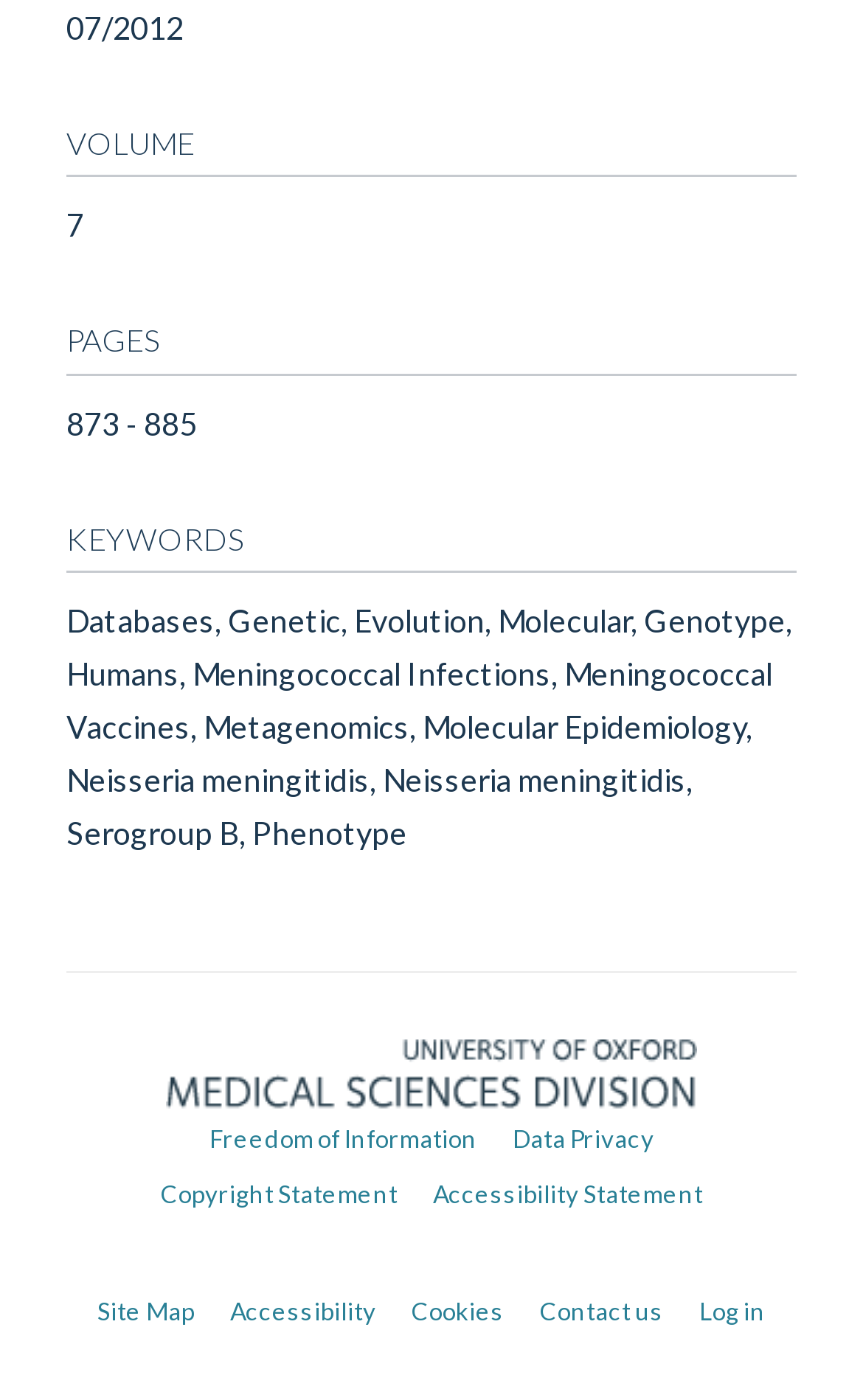Please identify the bounding box coordinates of the element that needs to be clicked to execute the following command: "Input website URL". Provide the bounding box using four float numbers between 0 and 1, formatted as [left, top, right, bottom].

None